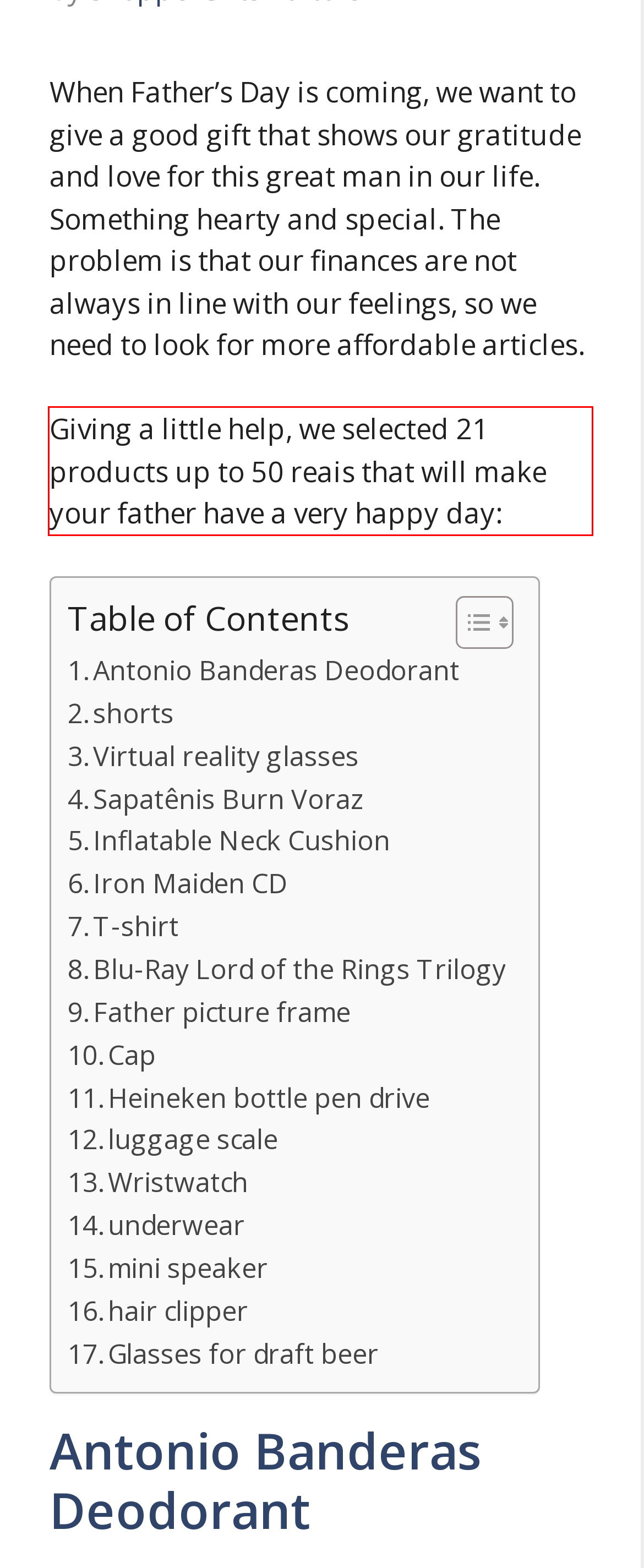Identify the red bounding box in the webpage screenshot and perform OCR to generate the text content enclosed.

Giving a little help, we selected 21 products up to 50 reais that will make your father have a very happy day: